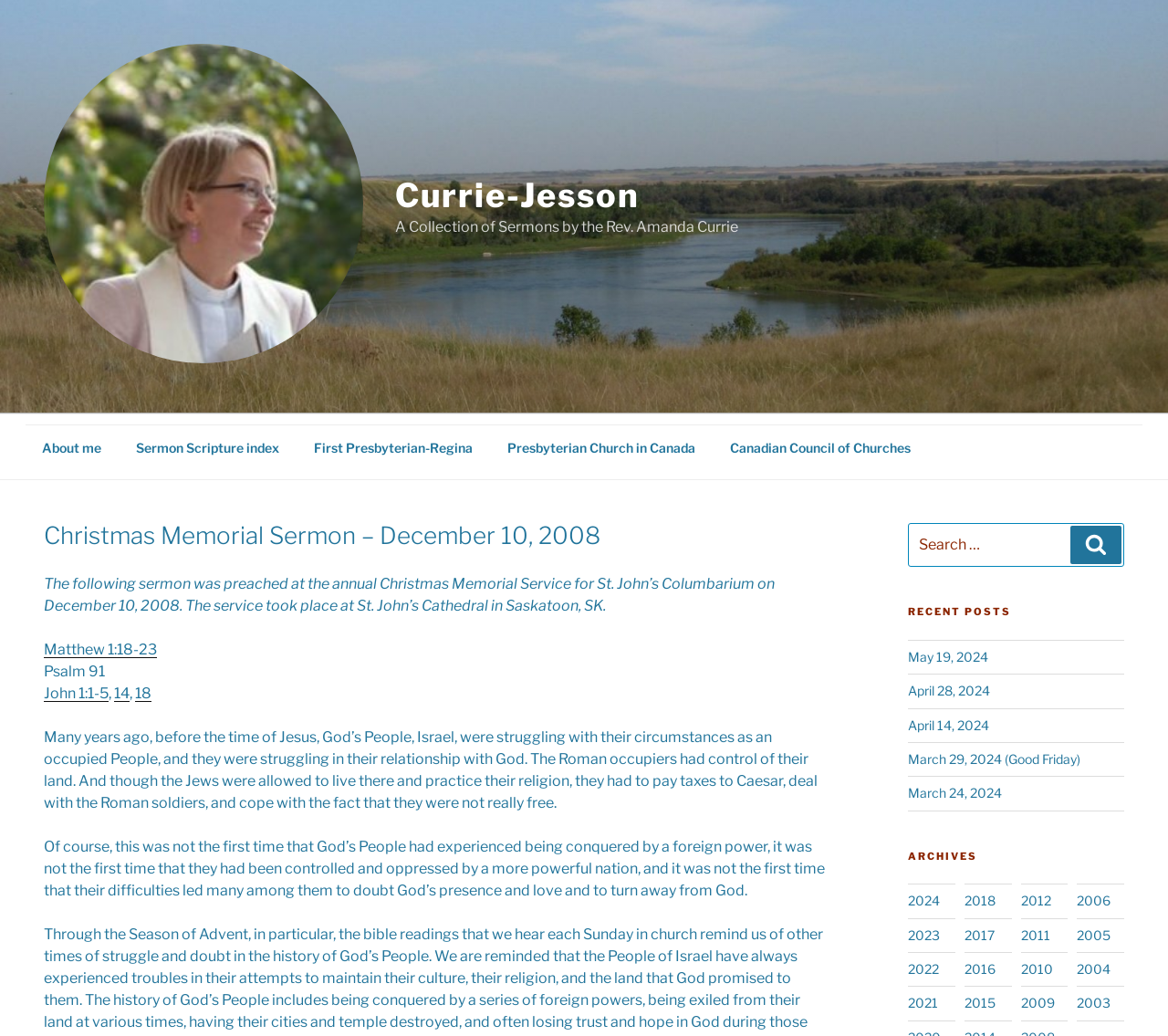Locate the bounding box coordinates of the UI element described by: "parent_node: Currie-Jesson". Provide the coordinates as four float numbers between 0 and 1, formatted as [left, top, right, bottom].

[0.038, 0.042, 0.336, 0.357]